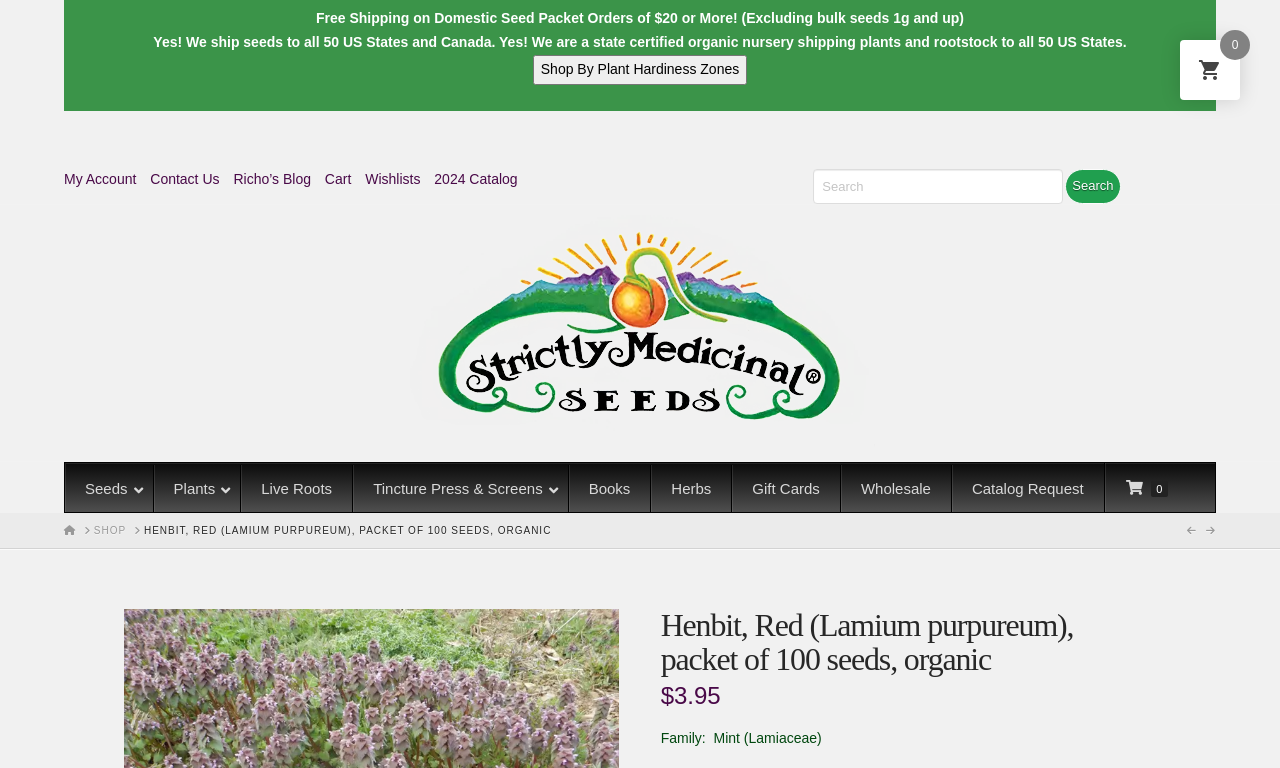What is the price of the Henbit, Red seeds?
Using the details shown in the screenshot, provide a comprehensive answer to the question.

I found the price of the Henbit, Red seeds by looking at the text next to the dollar sign, which is '$3.95'. This text is located below the heading 'Henbit, Red (Lamium purpureum), packet of 100 seeds, organic'.